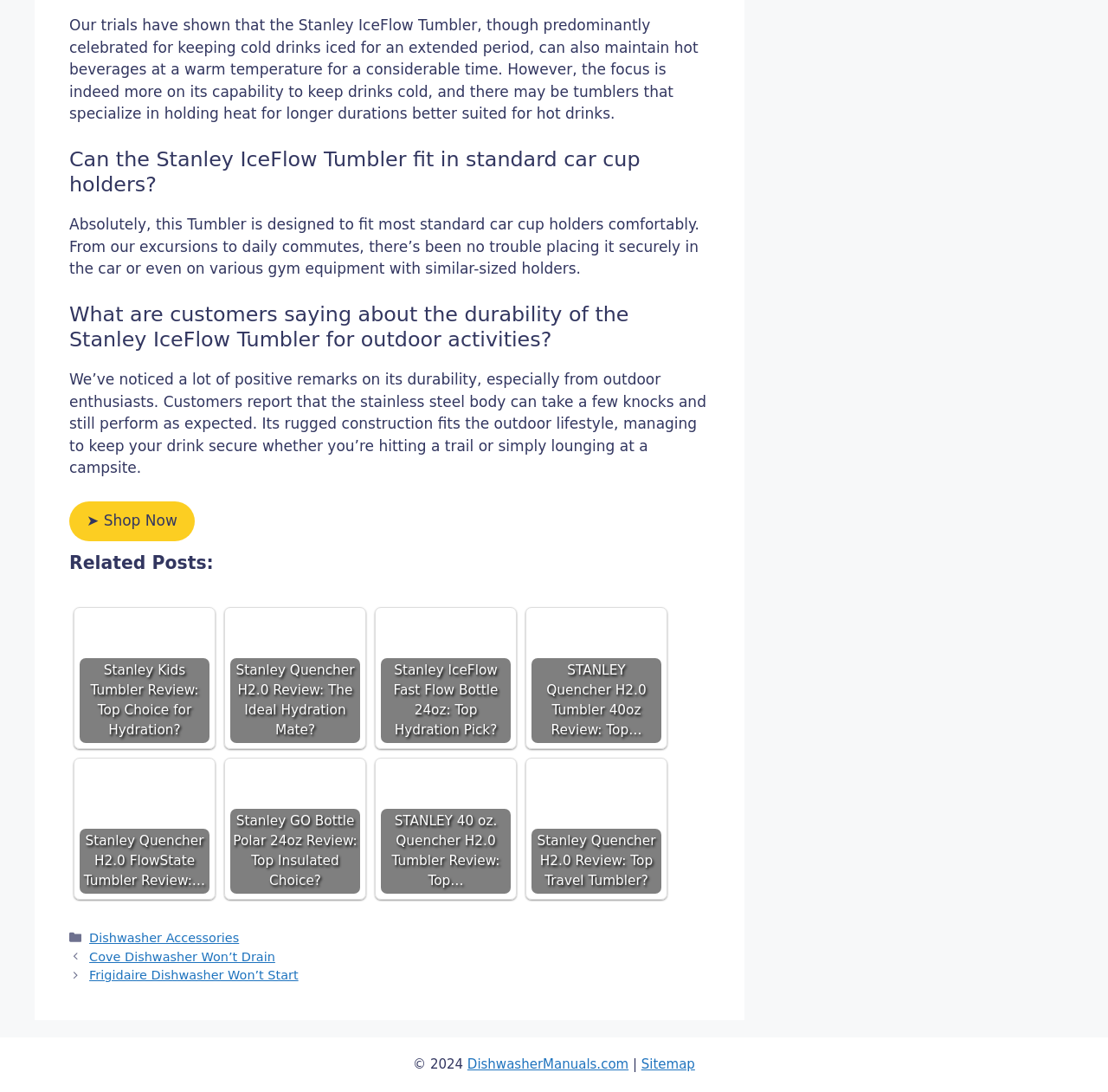What is the main purpose of the Stanley IceFlow Tumbler?
Please use the image to deliver a detailed and complete answer.

Based on the text, the Stanley IceFlow Tumbler is designed to keep cold drinks iced for an extended period, and it can also maintain hot beverages at a warm temperature for a considerable time, but its focus is more on keeping drinks cold.